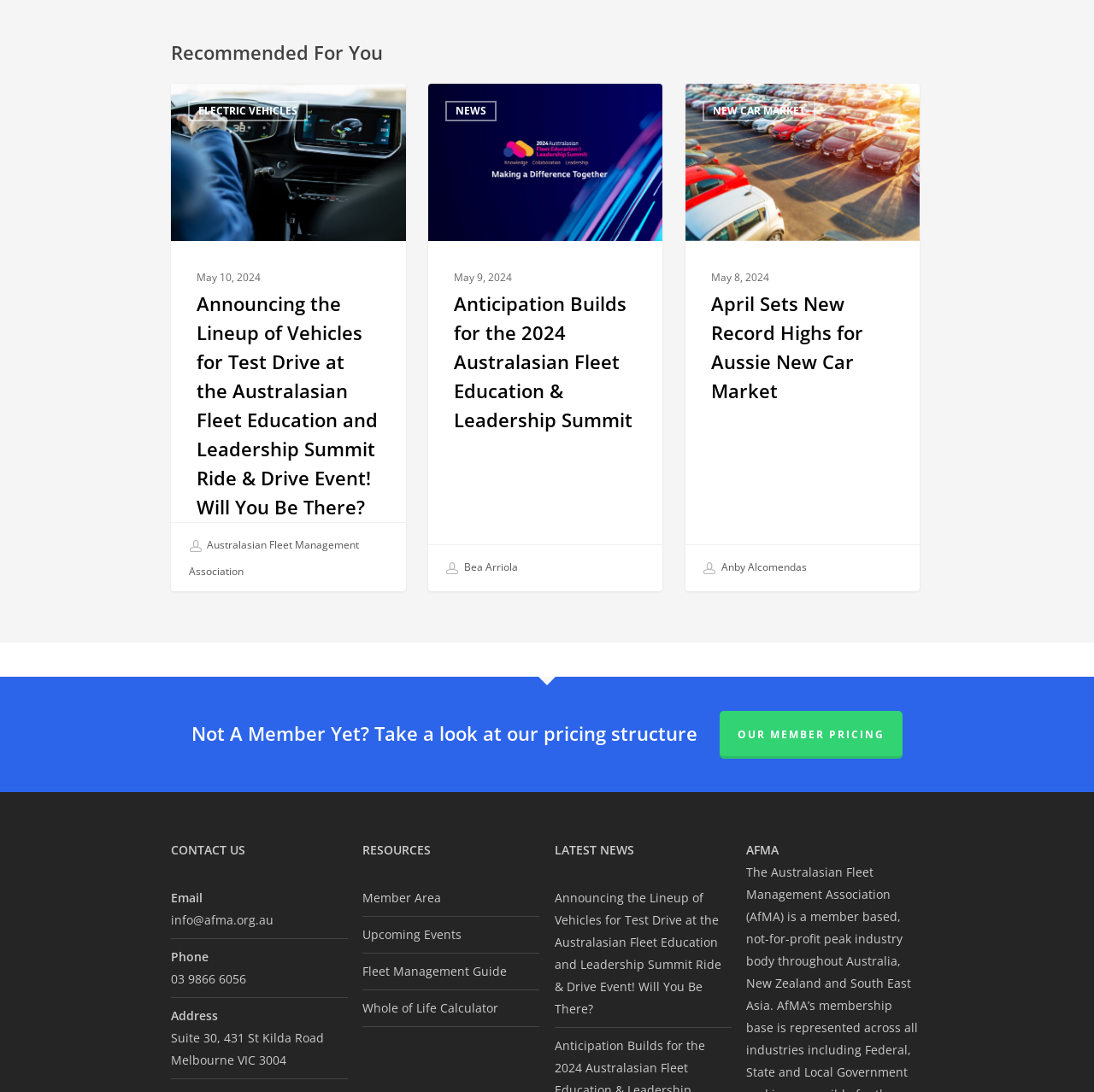Identify the bounding box for the UI element specified in this description: "Whole of Life Calculator". The coordinates must be four float numbers between 0 and 1, formatted as [left, top, right, bottom].

[0.332, 0.916, 0.456, 0.931]